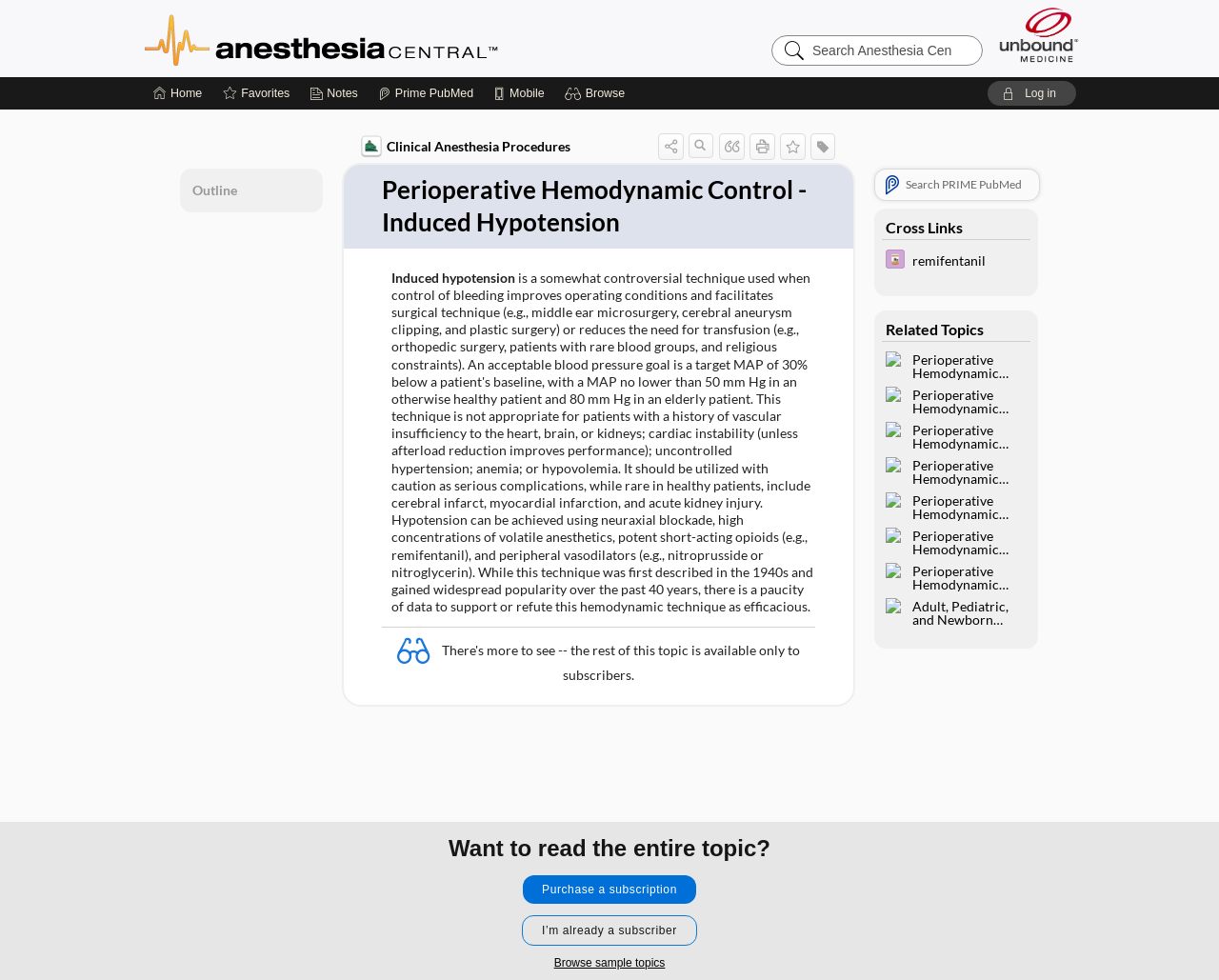What is the purpose of the 'Search Anesthesia Central' textbox?
Use the information from the image to give a detailed answer to the question.

I inferred the purpose of the 'Search Anesthesia Central' textbox by its label and the presence of a search button next to it, which suggests that it is used to search for anesthesia-related content.